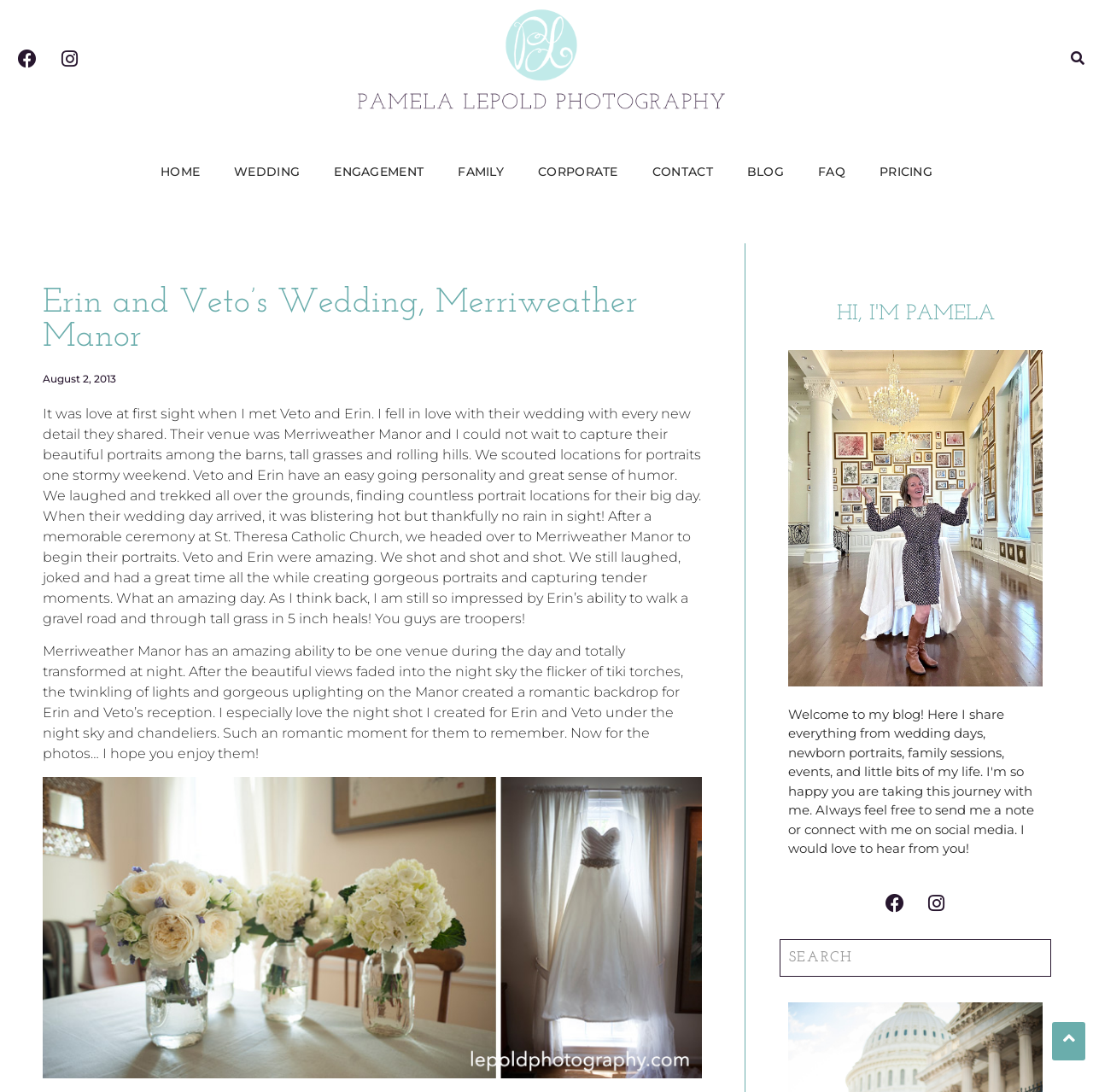What is the principal heading displayed on the webpage?

Erin and Veto’s Wedding, Merriweather Manor